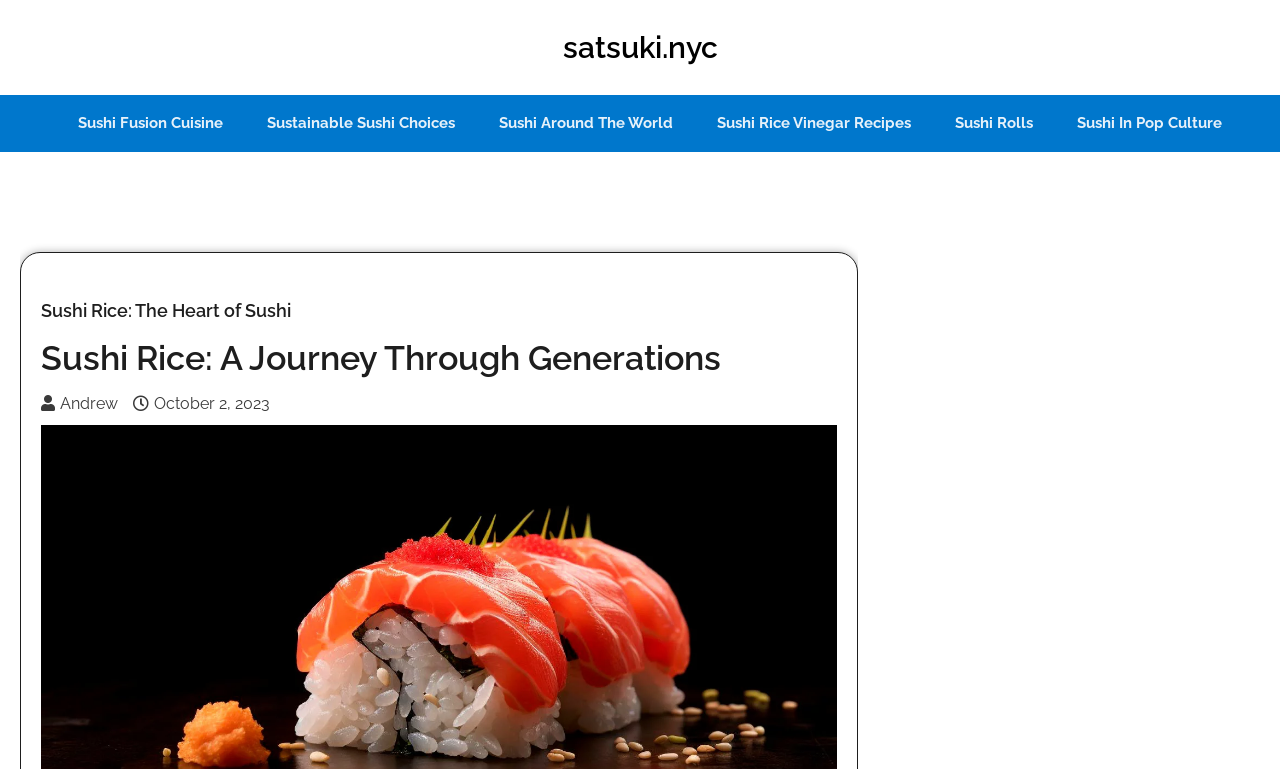Identify the bounding box coordinates for the element that needs to be clicked to fulfill this instruction: "read about Sushi Rice: The Heart of Sushi". Provide the coordinates in the format of four float numbers between 0 and 1: [left, top, right, bottom].

[0.032, 0.389, 0.227, 0.418]